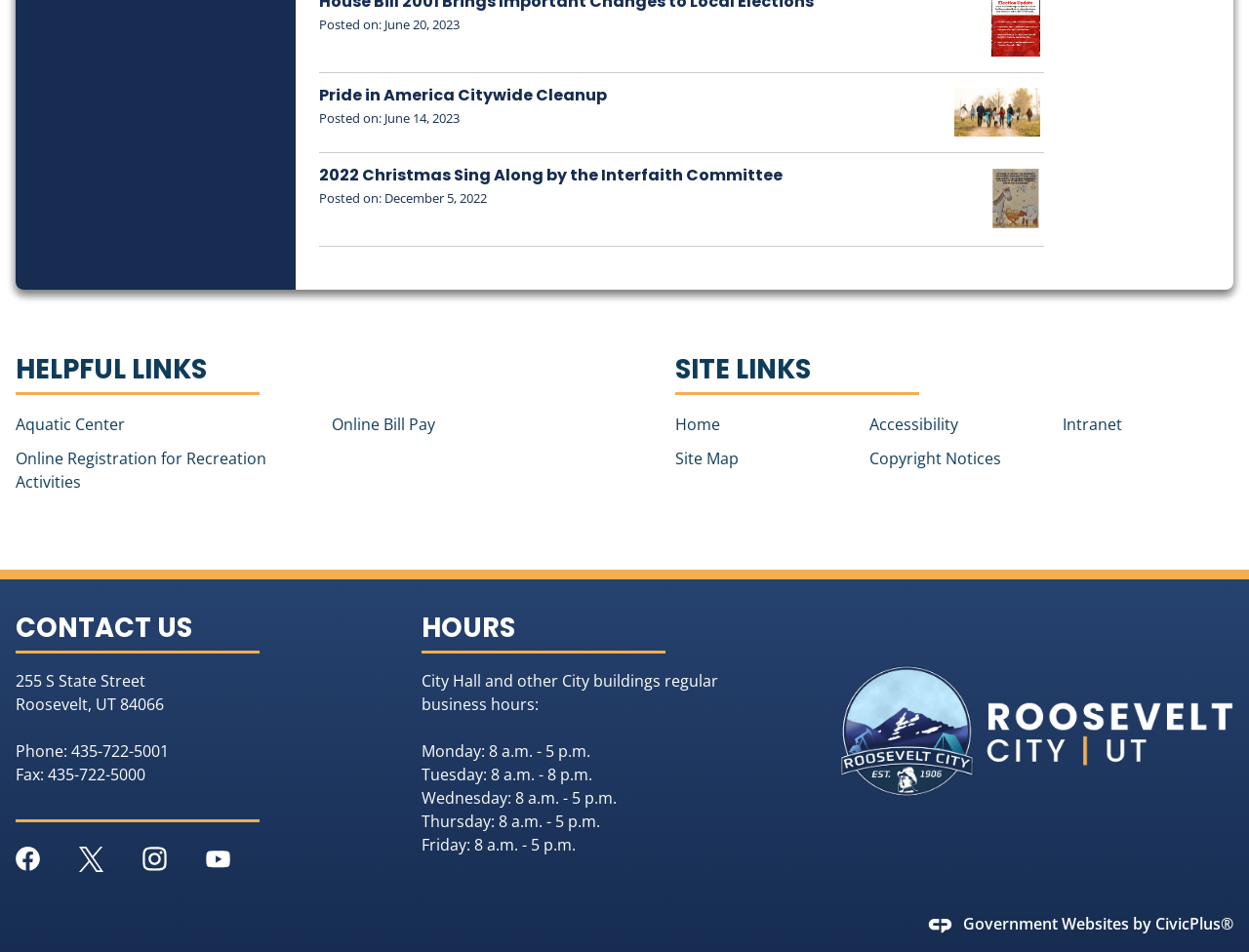Look at the image and write a detailed answer to the question: 
What is the name of the company that created the website?

I found the answer by looking at the 'Government Websites by' text and the link 'CivicPlus®' at the bottom of the webpage.